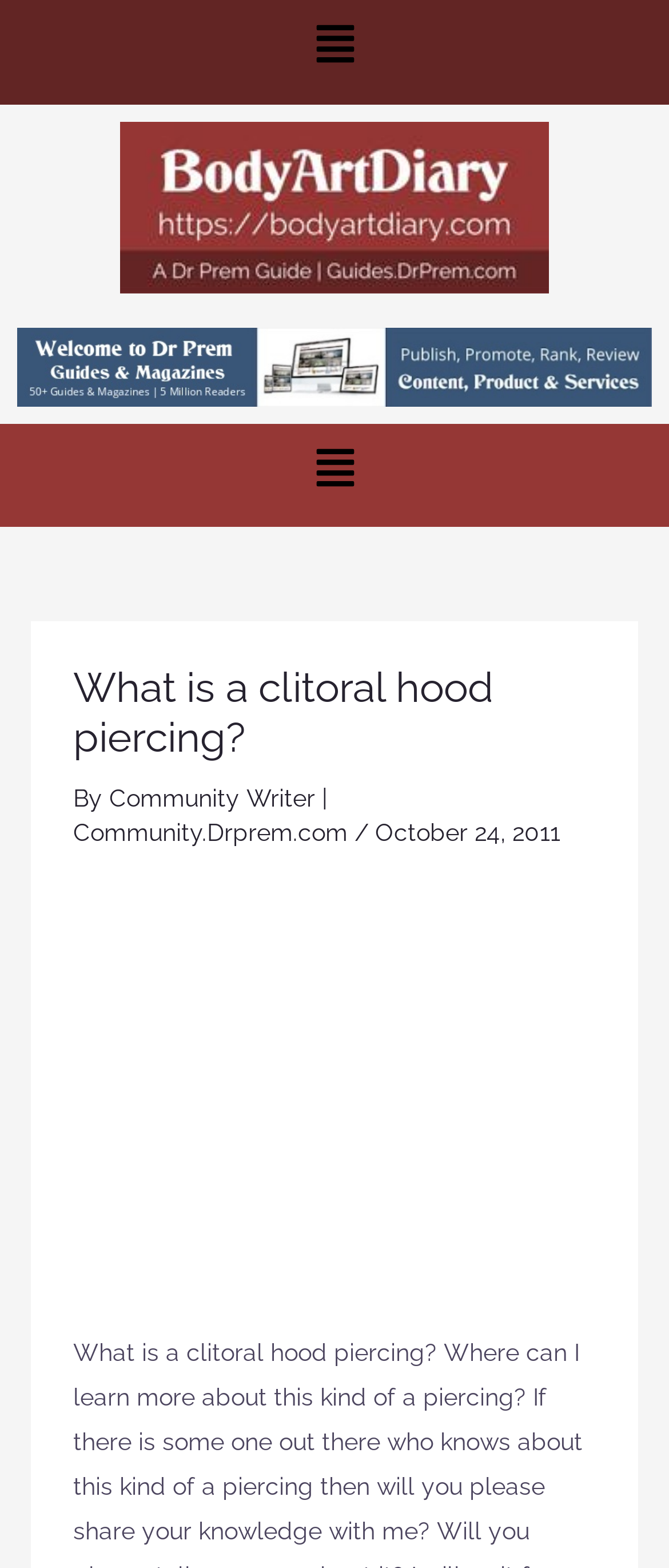Consider the image and give a detailed and elaborate answer to the question: 
What is the topic of this article?

Based on the heading 'What is a clitoral hood piercing?' and the content of the webpage, it is clear that the topic of this article is about clitoral hood piercing.